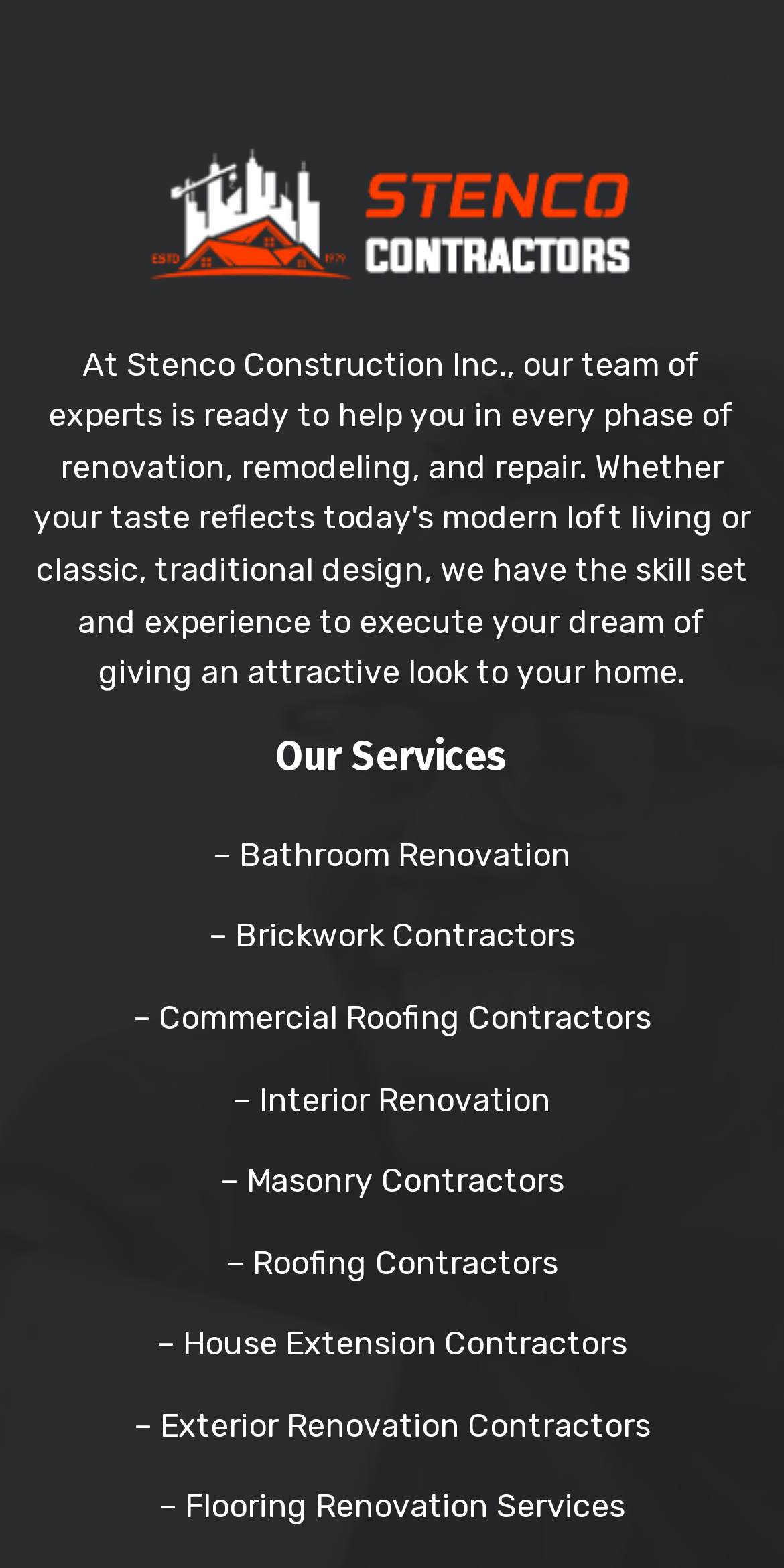Is there a logo on the webpage?
Please give a detailed and elaborate answer to the question.

I found an image element with the description 'logo' at the top of the webpage, indicating that there is a logo present.